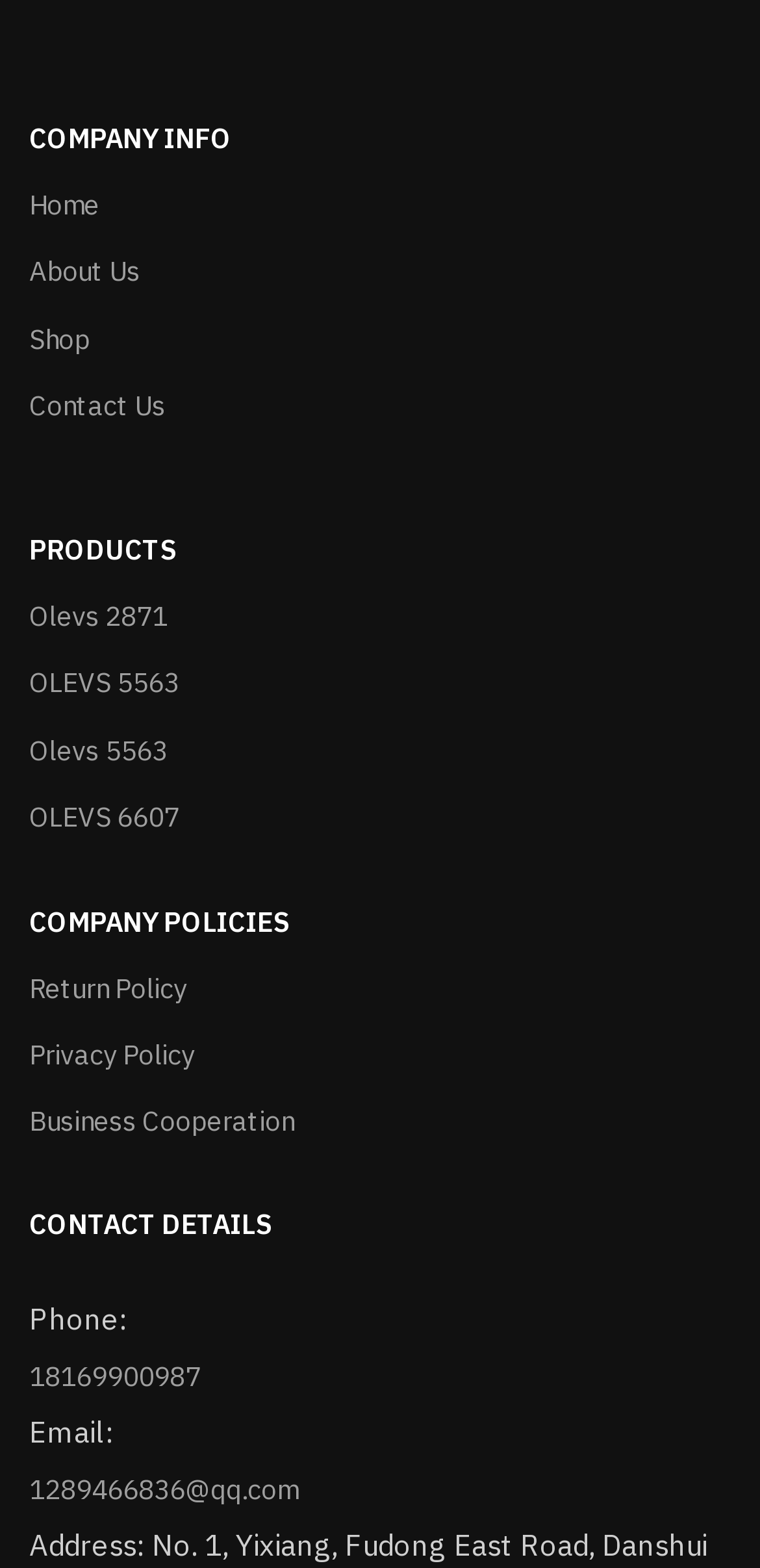Show the bounding box coordinates for the element that needs to be clicked to execute the following instruction: "send an email". Provide the coordinates in the form of four float numbers between 0 and 1, i.e., [left, top, right, bottom].

[0.038, 0.929, 0.962, 0.971]